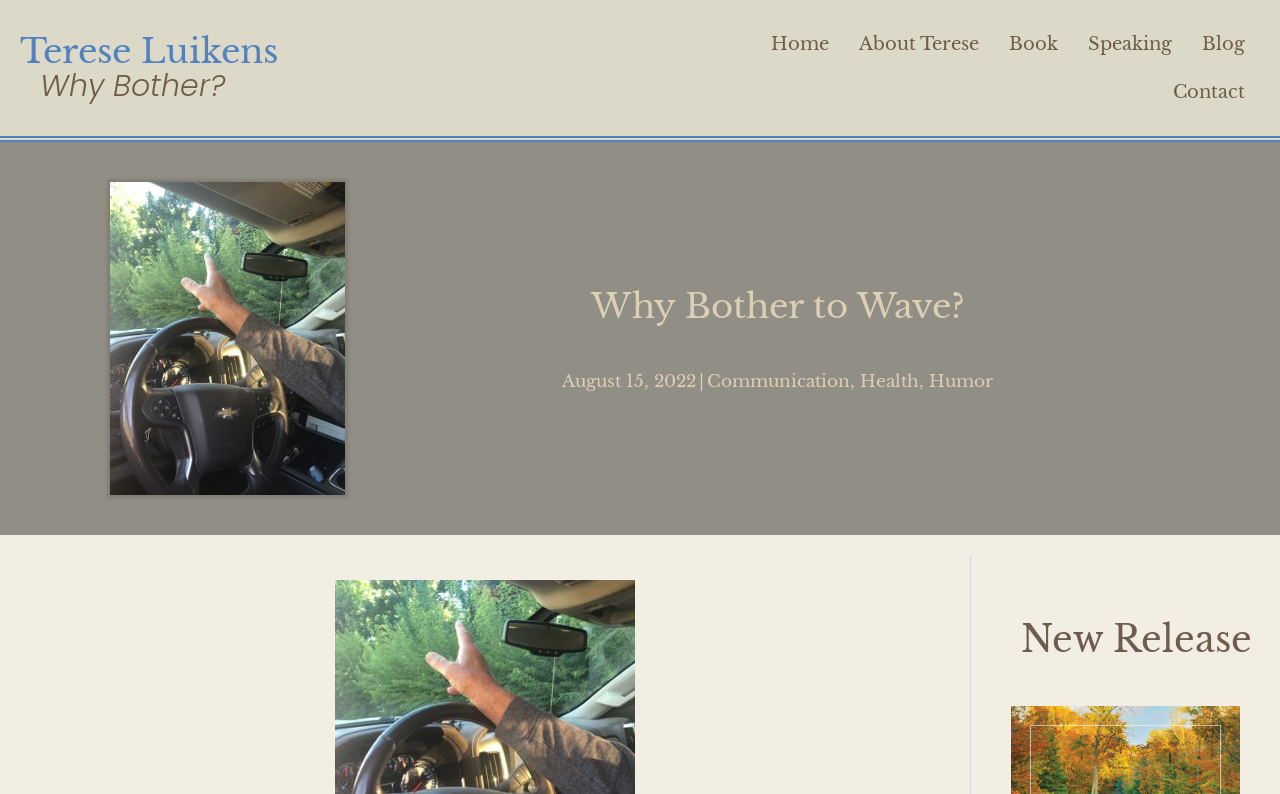Please determine the bounding box coordinates of the area that needs to be clicked to complete this task: 'contact Terese'. The coordinates must be four float numbers between 0 and 1, formatted as [left, top, right, bottom].

[0.909, 0.092, 0.98, 0.14]